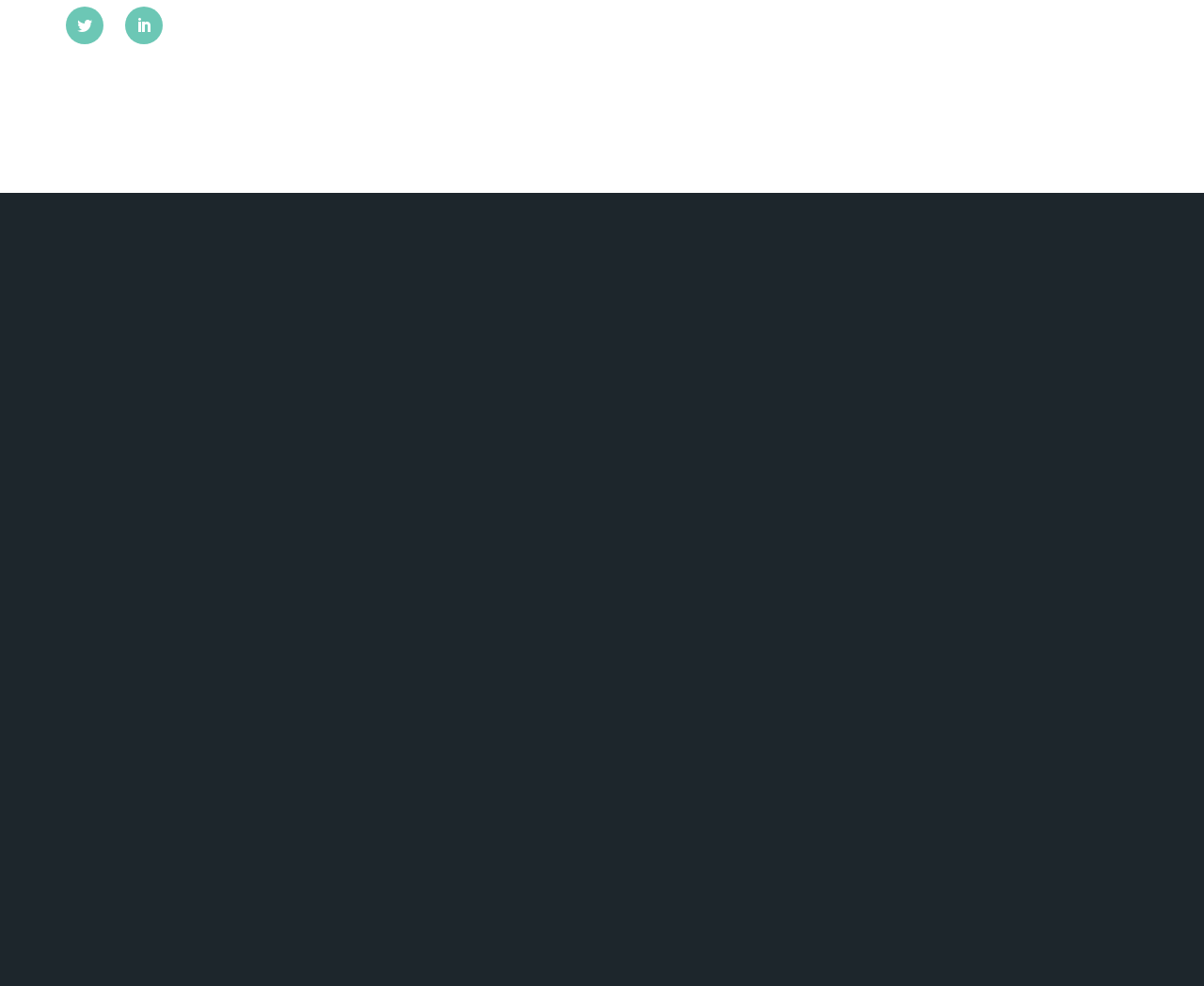Show the bounding box coordinates for the HTML element described as: "name="Description"".

[0.554, 0.762, 0.73, 0.8]